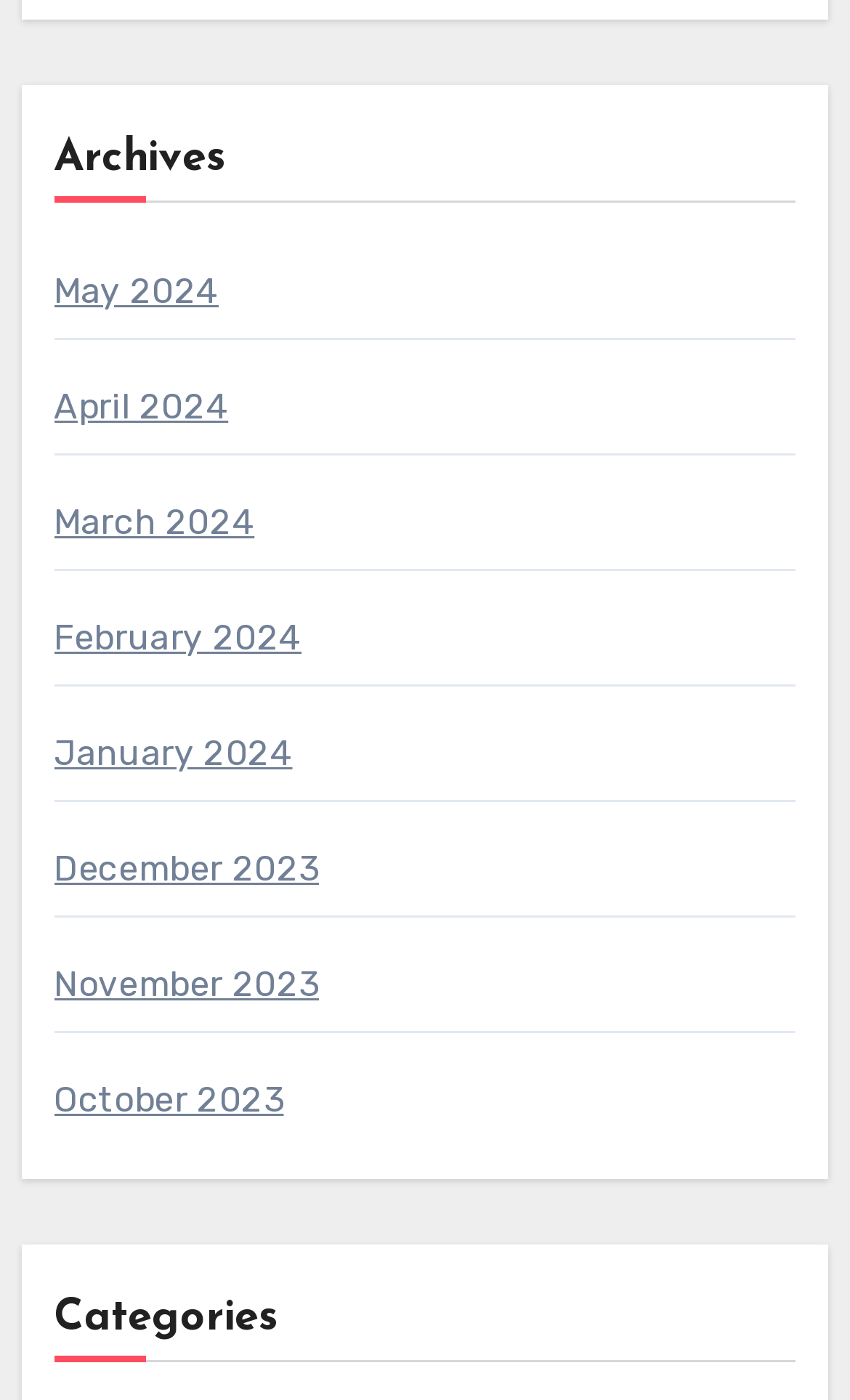Please specify the coordinates of the bounding box for the element that should be clicked to carry out this instruction: "Go to BLOG". The coordinates must be four float numbers between 0 and 1, formatted as [left, top, right, bottom].

None